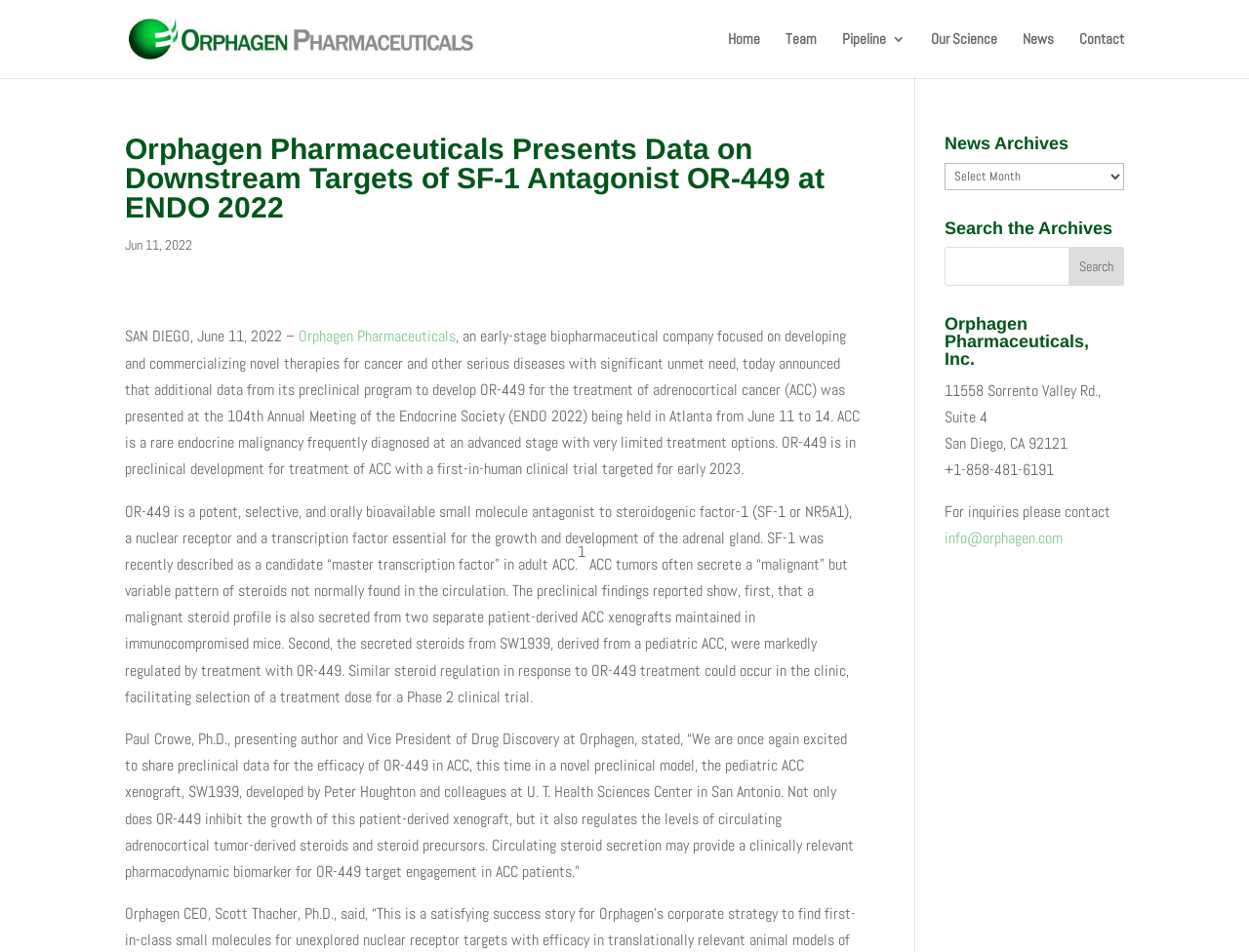Predict the bounding box coordinates for the UI element described as: "Orphagen Pharmaceuticals". The coordinates should be four float numbers between 0 and 1, presented as [left, top, right, bottom].

[0.239, 0.343, 0.365, 0.364]